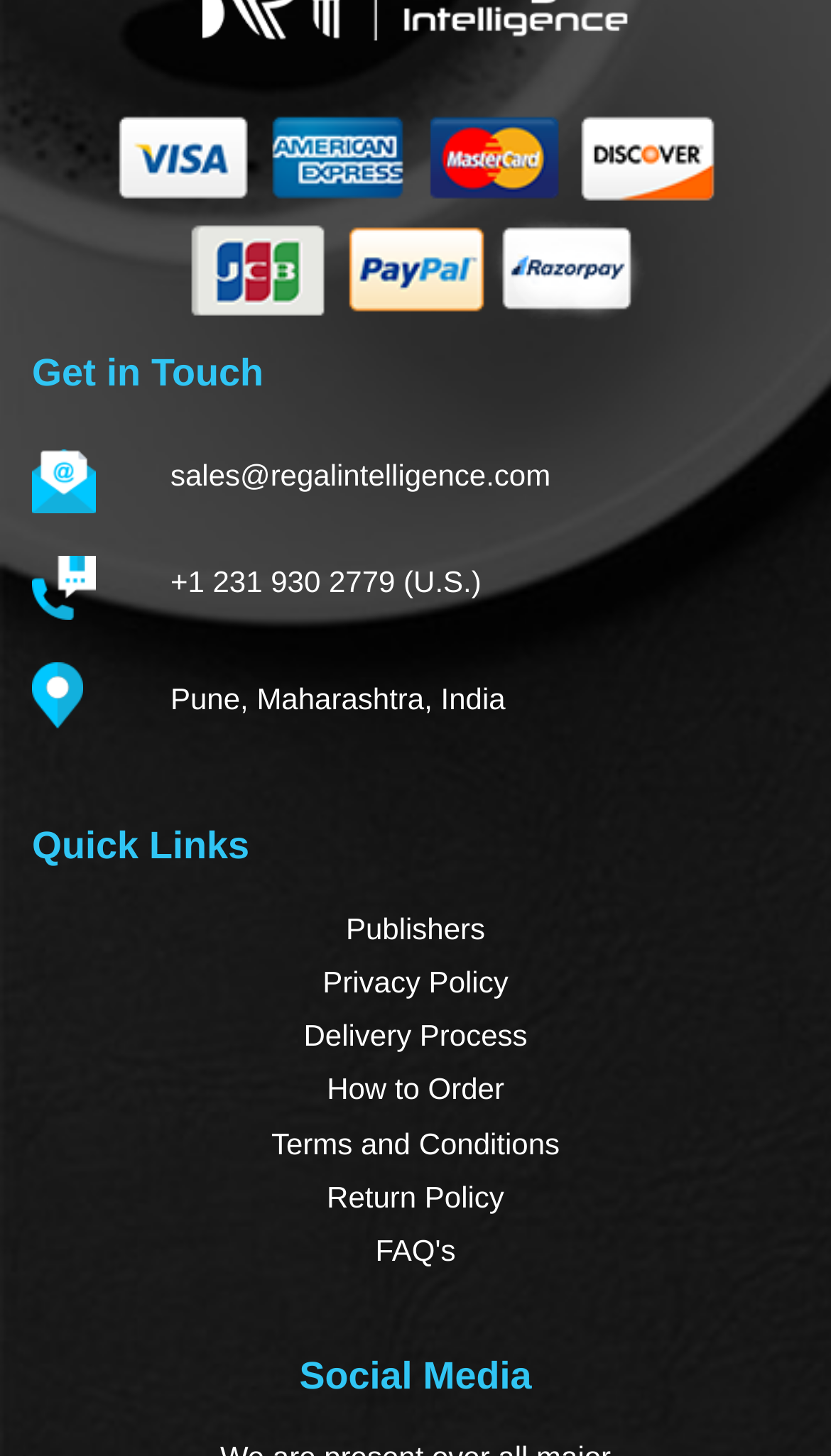Please identify the bounding box coordinates of the element that needs to be clicked to perform the following instruction: "Click the 'FAQ's' link".

[0.038, 0.841, 0.962, 0.878]